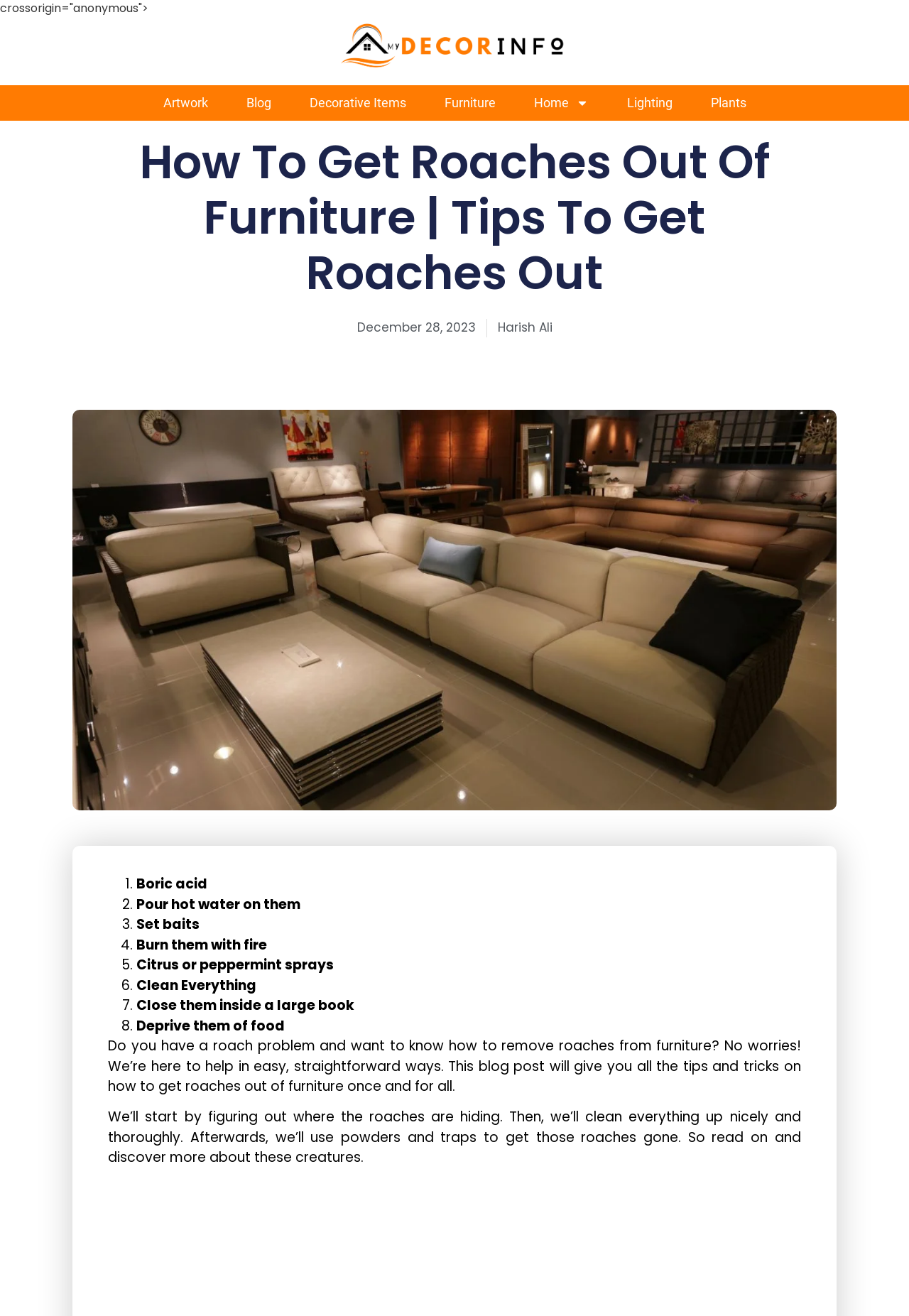Please provide the bounding box coordinate of the region that matches the element description: Back to Top. Coordinates should be in the format (top-left x, top-left y, bottom-right x, bottom-right y) and all values should be between 0 and 1.

None